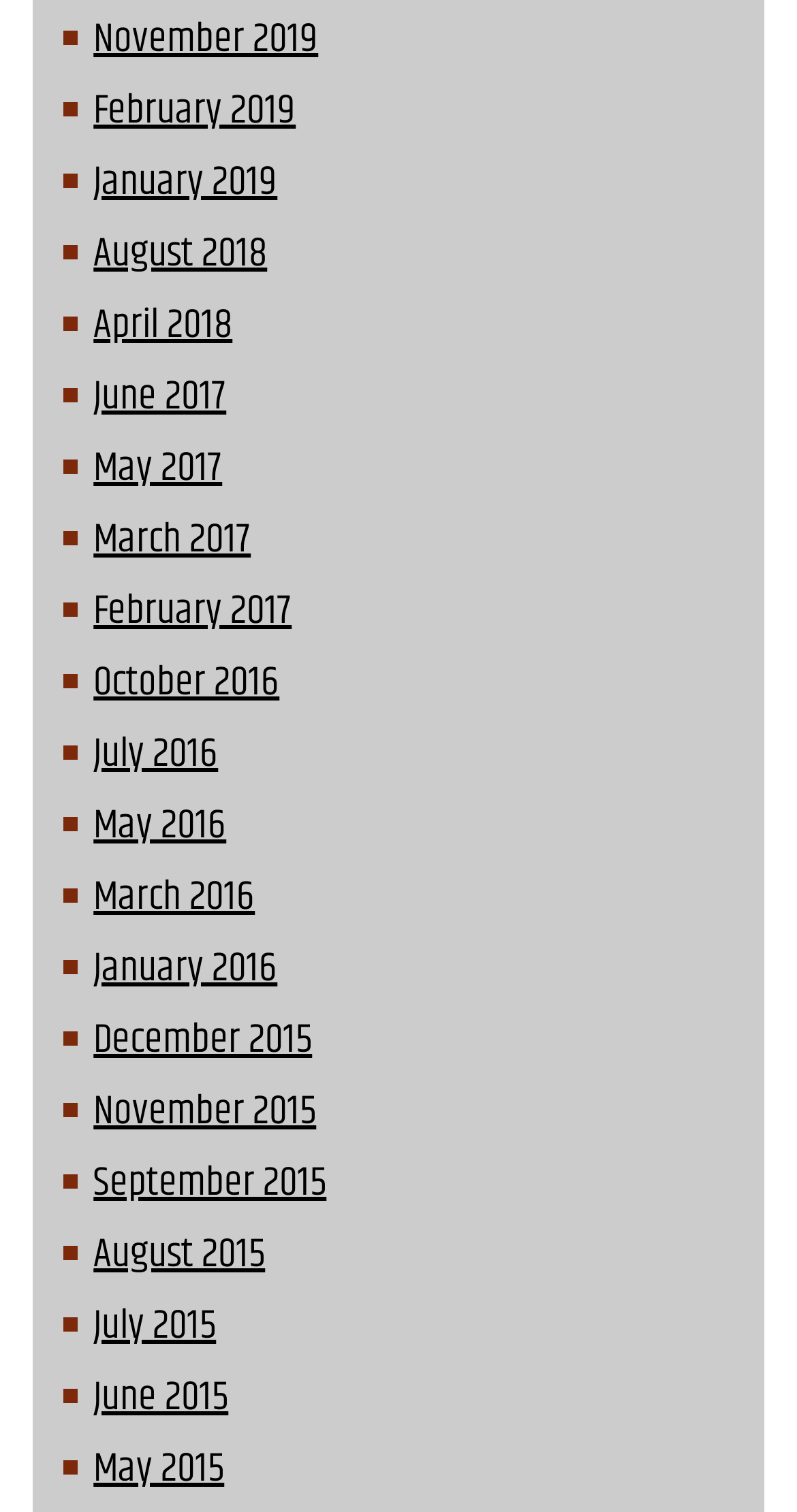Answer the question below with a single word or a brief phrase: 
How many links are available on this webpage?

27